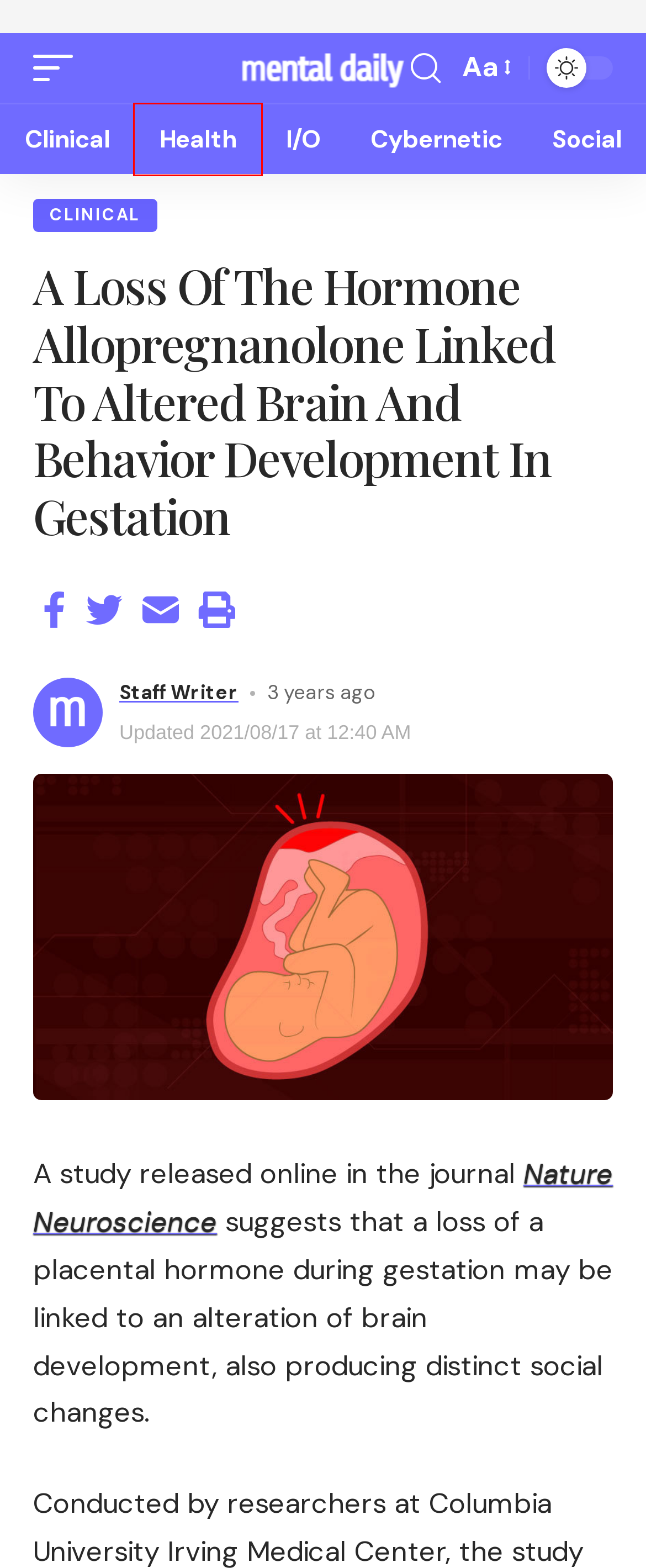You have a screenshot showing a webpage with a red bounding box around a UI element. Choose the webpage description that best matches the new page after clicking the highlighted element. Here are the options:
A. Study boasts MDMA-assisted therapy for PTSD patients
B. Health - Mental Daily
C. Privacy Policy
D. I/O - Mental Daily
E. Terms & Conditions
F. gestation - Mental Daily
G. Study shows the risk of eating disorders may be lower among vegans
H. Cyber - Mental Daily

B